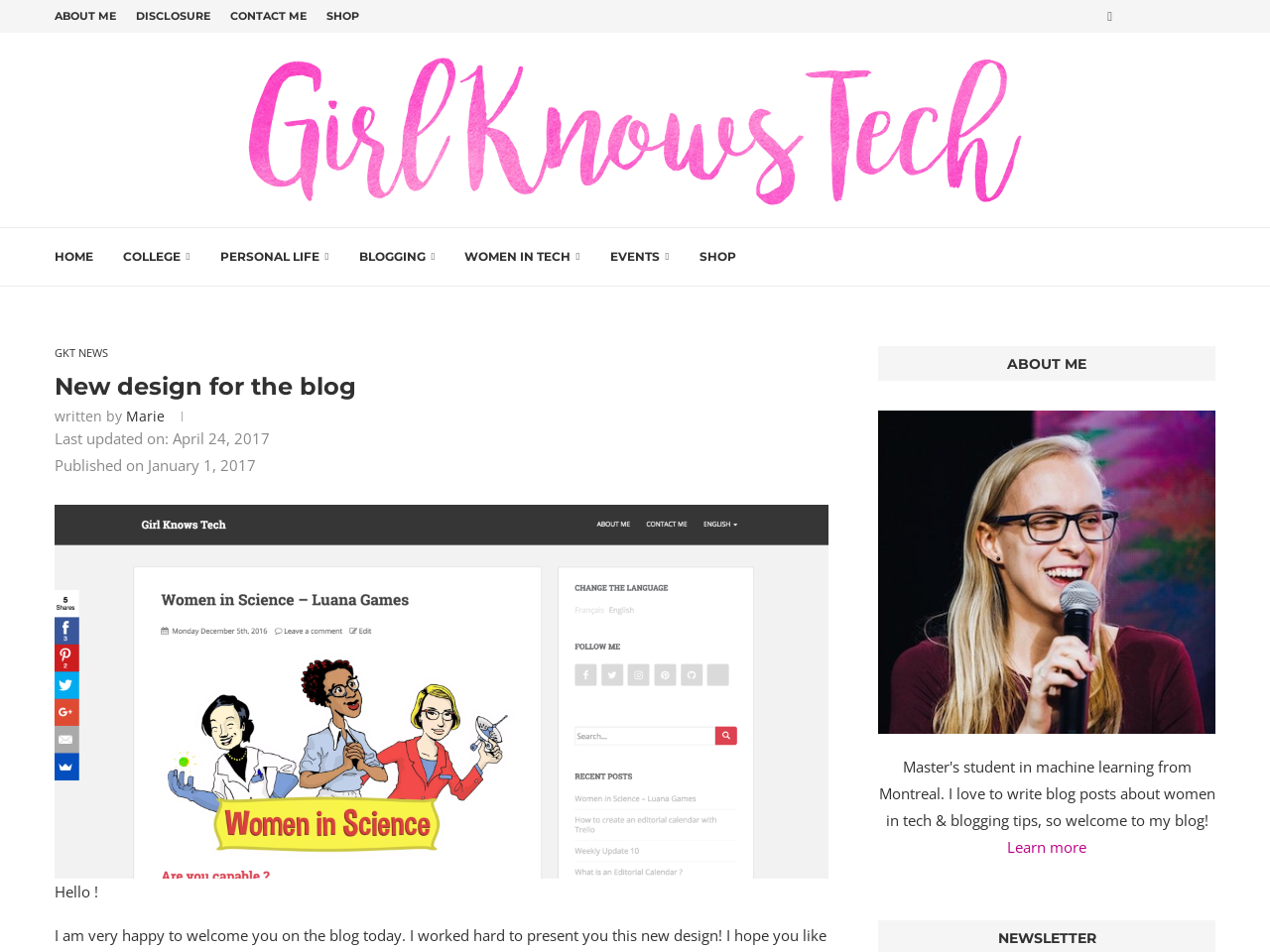Using the provided description Learn more, find the bounding box coordinates for the UI element. Provide the coordinates in (top-left x, top-left y, bottom-right x, bottom-right y) format, ensuring all values are between 0 and 1.

[0.793, 0.879, 0.855, 0.9]